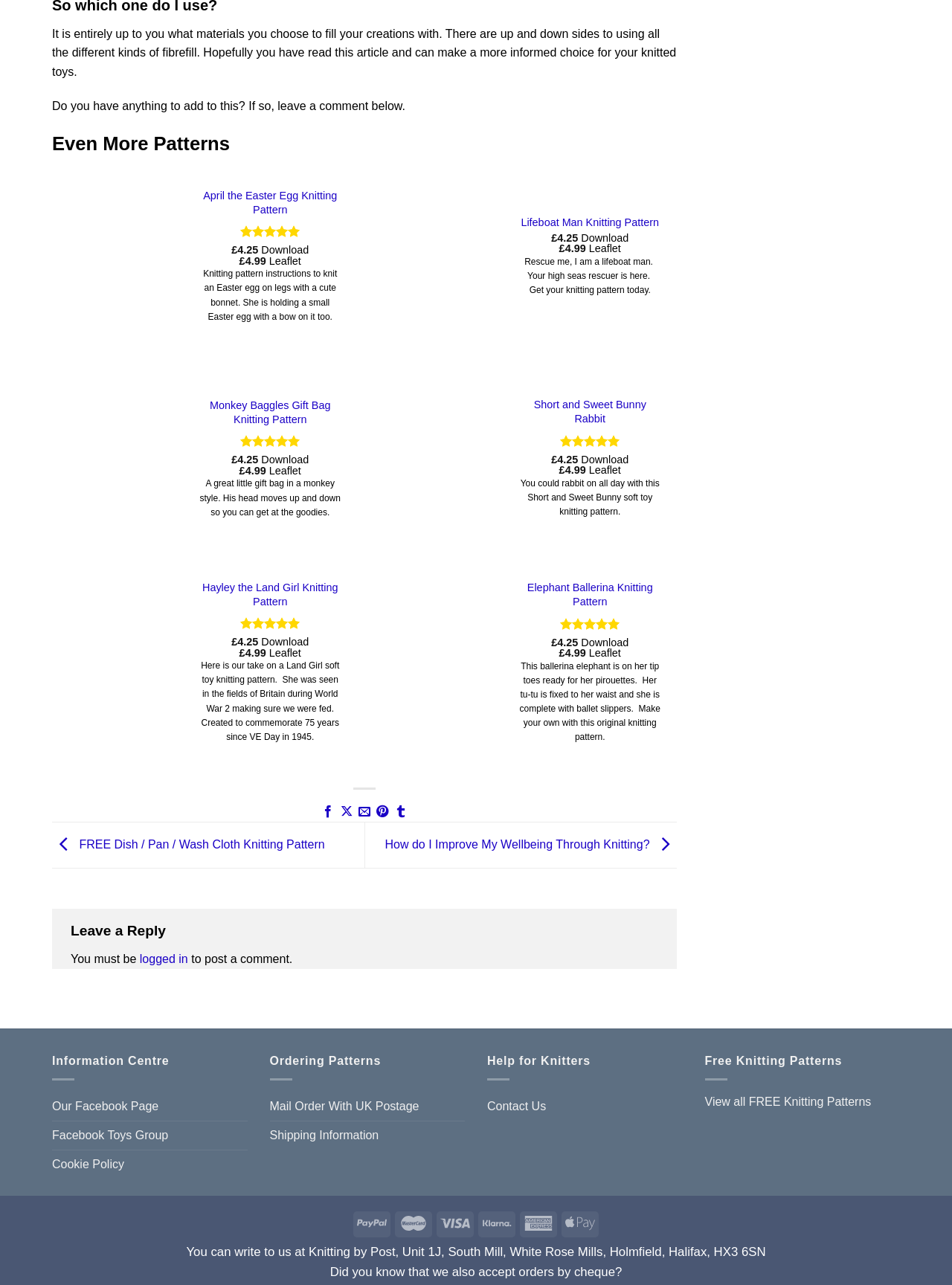What is the rating of the 'Lifeboat Man Knitting Pattern'?
Look at the webpage screenshot and answer the question with a detailed explanation.

By looking at the image element with the text 'Rated 5.00 out of 5', I can see that the 'Lifeboat Man Knitting Pattern' has a perfect rating.